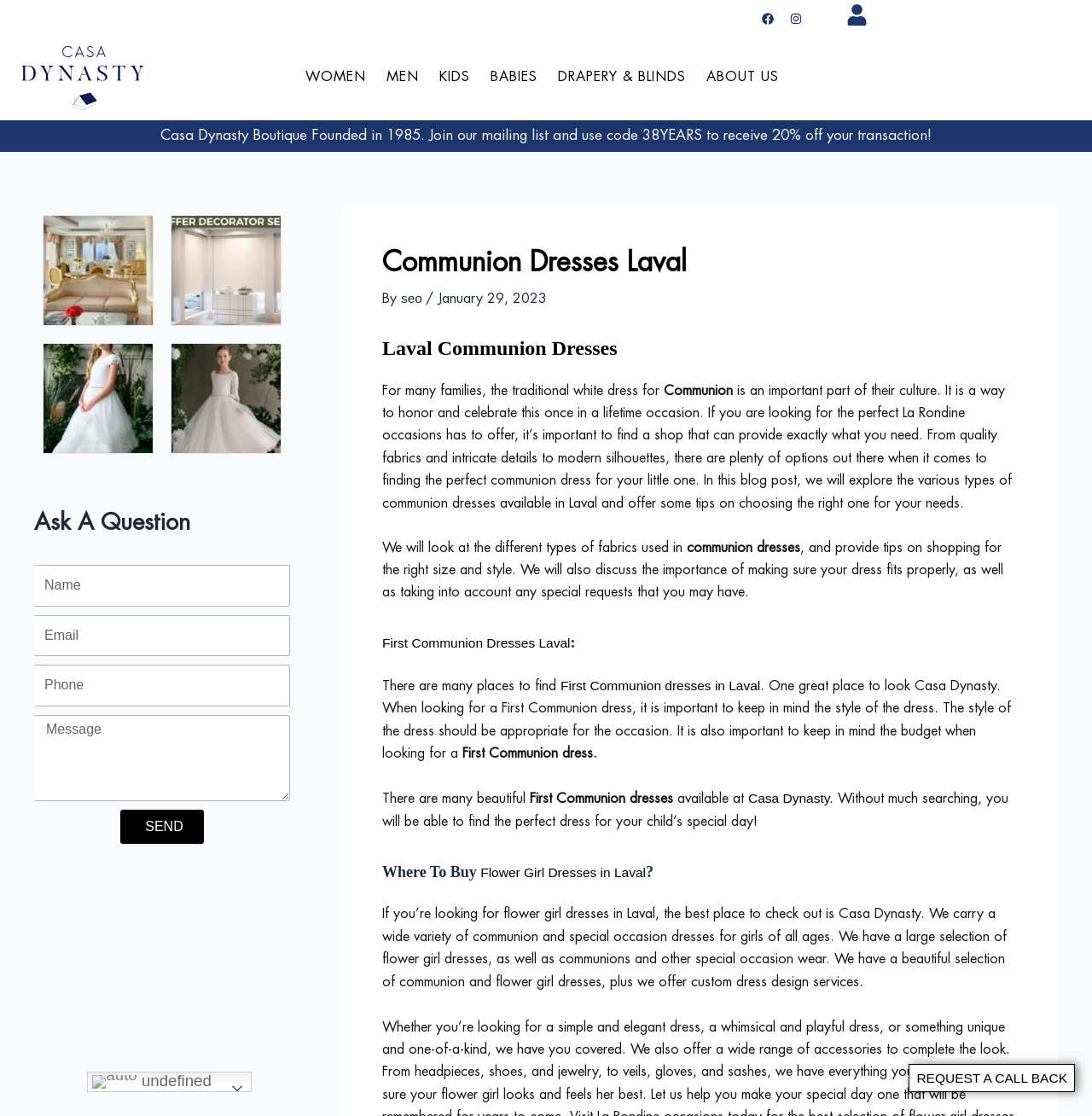Please give a succinct answer using a single word or phrase:
What is the importance of finding the right size and style of communion dress?

To ensure a proper fit